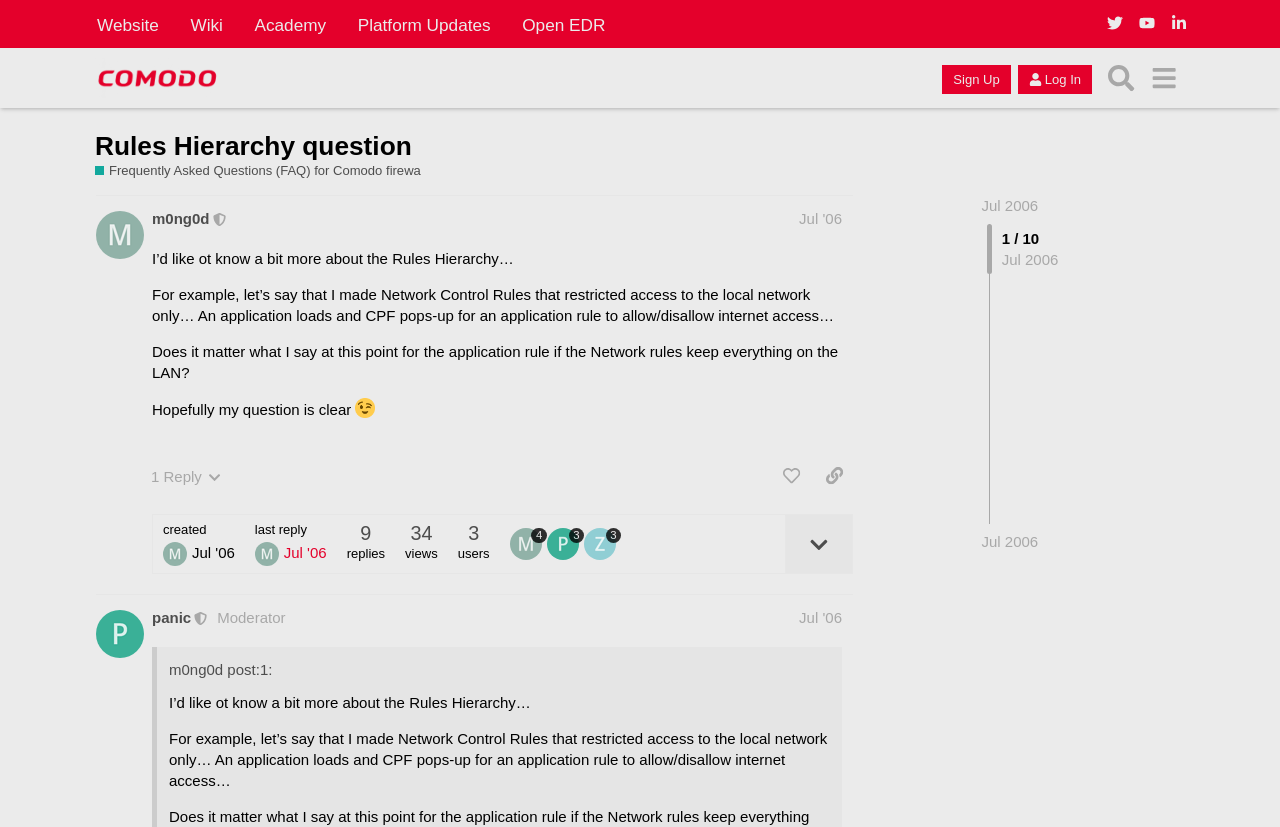Describe all the visual and textual components of the webpage comprehensively.

This webpage is a forum discussion page from the Comodo Forum, specifically a question and answer page about the Rules Hierarchy in Comodo Firewall. 

At the top of the page, there are several links to other parts of the website, including the website, wiki, academy, platform updates, and open EDR. 

Below these links, there is a header section with a link to the Comodo Forum and a search button on the right side. 

The main content of the page is a question posted by a user named m0ng0d, who is a moderator, on July 2, 2006. The question is about how the Rules Hierarchy works in Comodo Firewall, specifically in relation to Network Control Rules and application rules. The user asks if the Network rules would override the application rules in certain situations.

Below the question, there are several buttons, including a button to reply to the post, a button to like the post, a button to share a link to the post, and a button to expand the topic details. 

On the right side of the page, there is information about the post, including the number of replies, views, and users who have participated in the discussion. There are also links to other users who have participated in the discussion, including ~Daniel~, panic, and zorank, who are all moderators.

At the bottom of the page, there is a reply to the question from a user named panic, who is also a moderator, on July 3, 2006. The reply is not fully visible, but it appears to be a response to the original question.